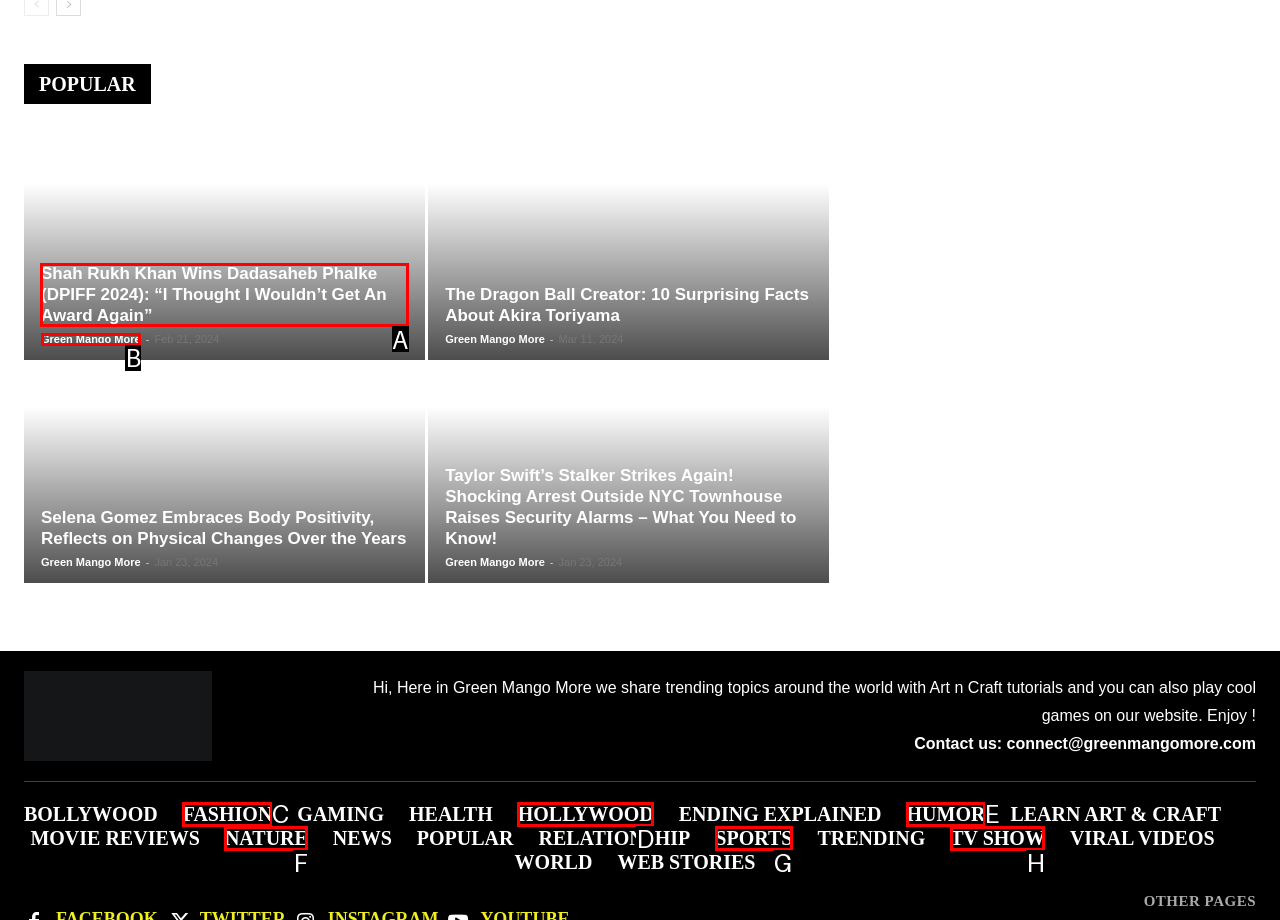Select the HTML element that needs to be clicked to carry out the task: Read the article about Shah Rukh Khan winning the Dadasaheb Phalke award
Provide the letter of the correct option.

A